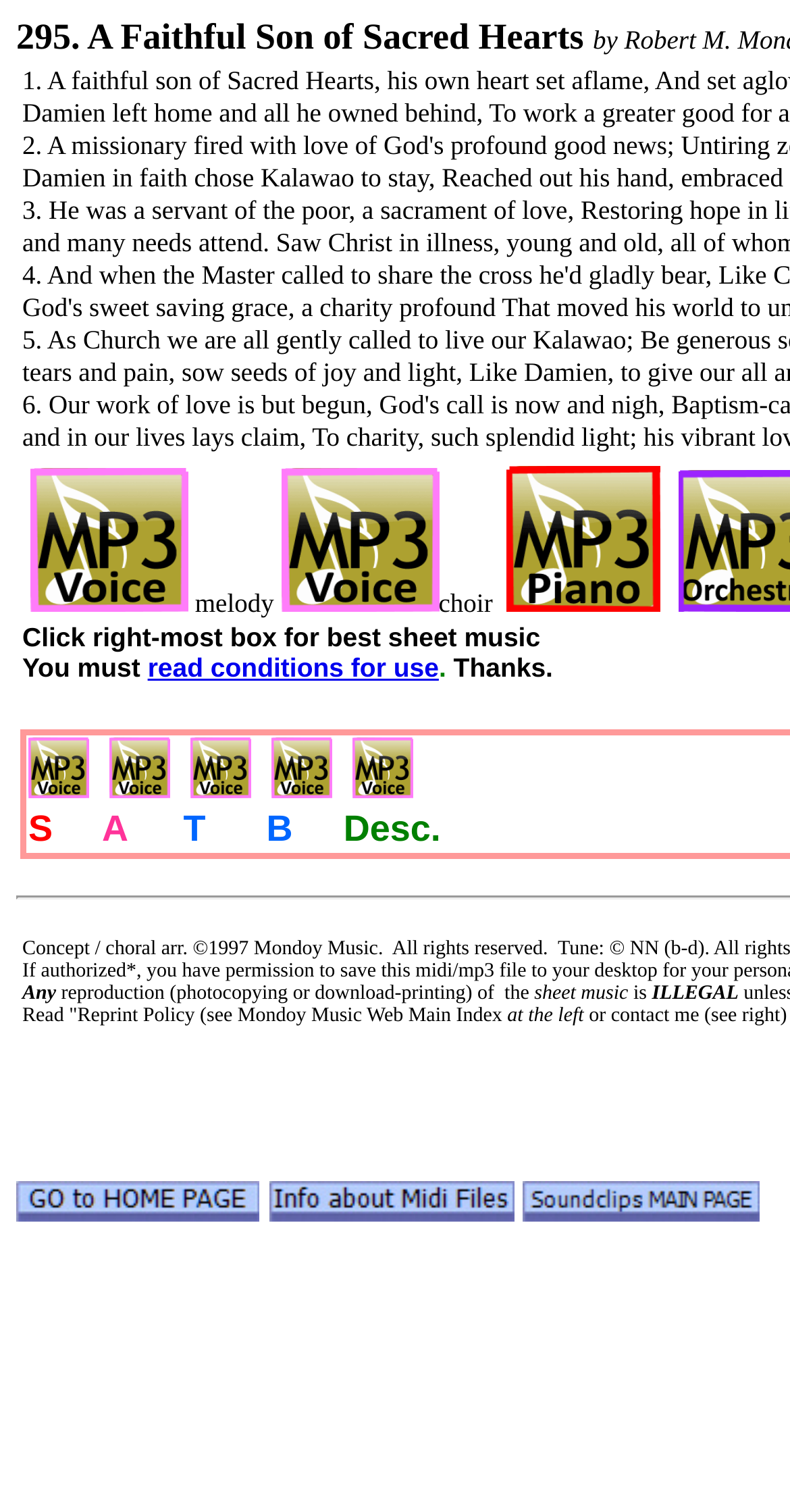Use a single word or phrase to answer the following:
What is the first word of the text '295. A Faithful Son of Sacred Hearts'

295